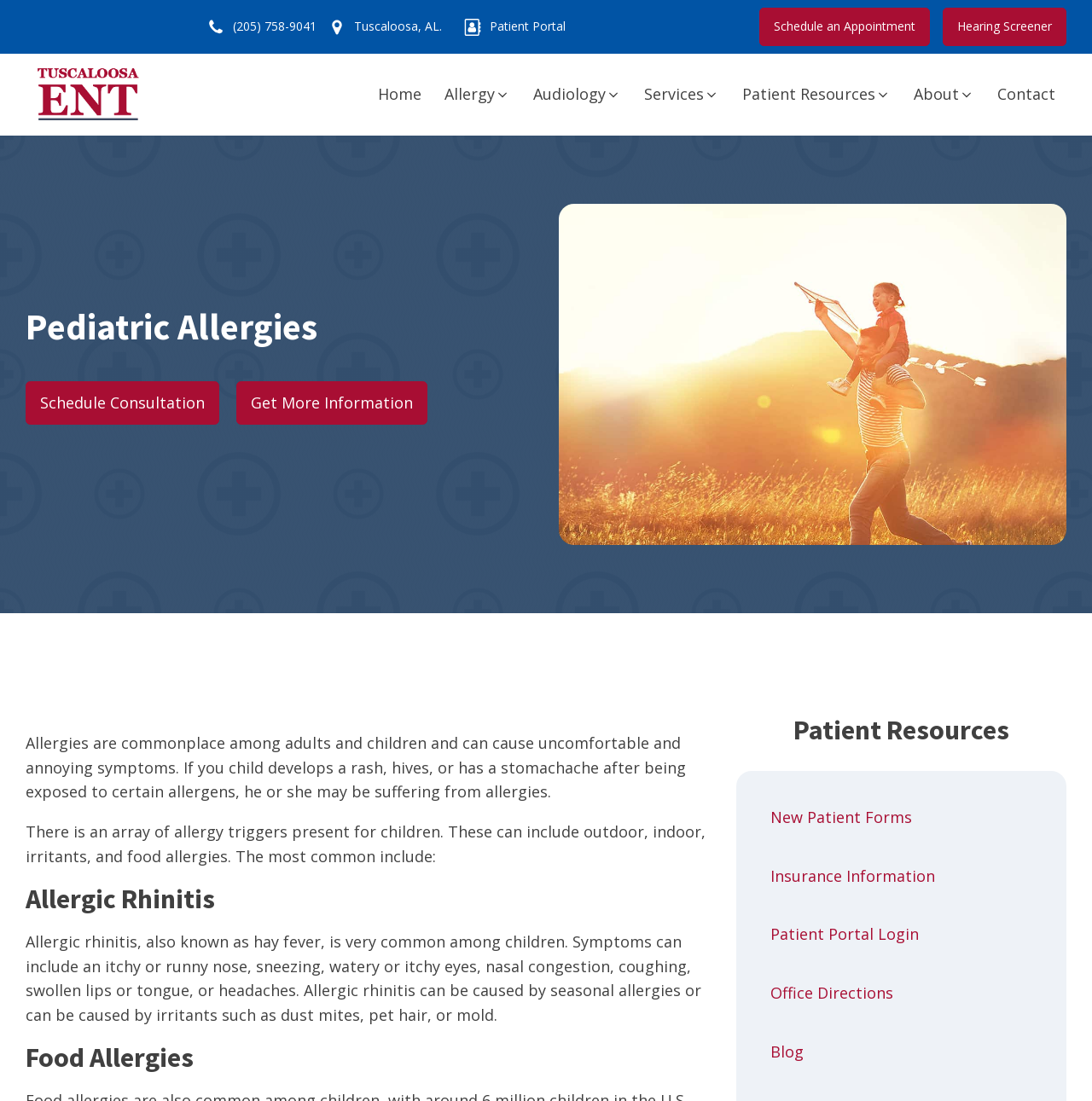Please identify the bounding box coordinates of where to click in order to follow the instruction: "Read more about allergic rhinitis".

[0.023, 0.803, 0.651, 0.83]